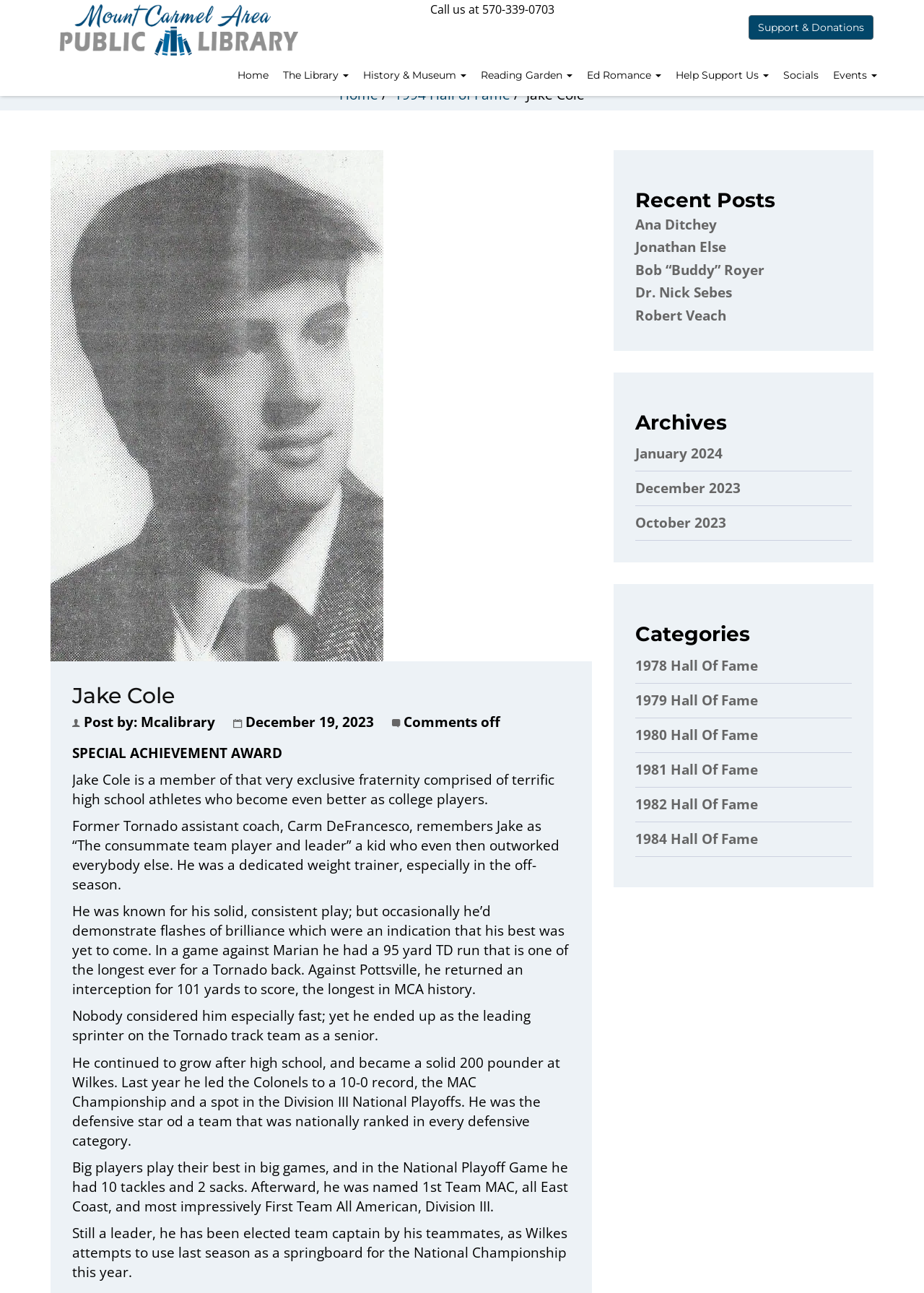Identify the bounding box coordinates of the clickable region required to complete the instruction: "Call the library". The coordinates should be given as four float numbers within the range of 0 and 1, i.e., [left, top, right, bottom].

[0.466, 0.001, 0.6, 0.013]